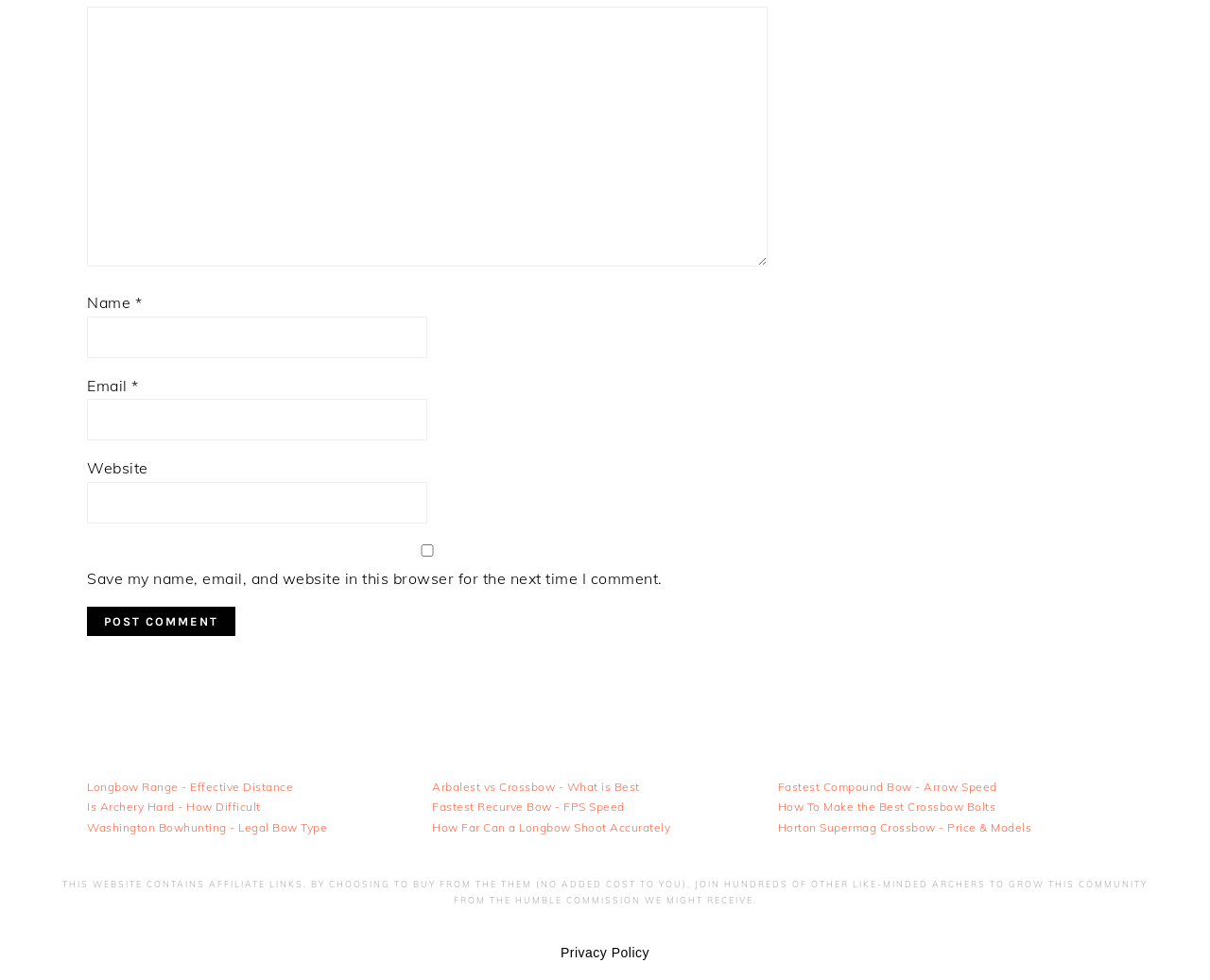Identify the bounding box coordinates of the element that should be clicked to fulfill this task: "Visit the Longbow Range - Effective Distance page". The coordinates should be provided as four float numbers between 0 and 1, i.e., [left, top, right, bottom].

[0.072, 0.795, 0.242, 0.81]